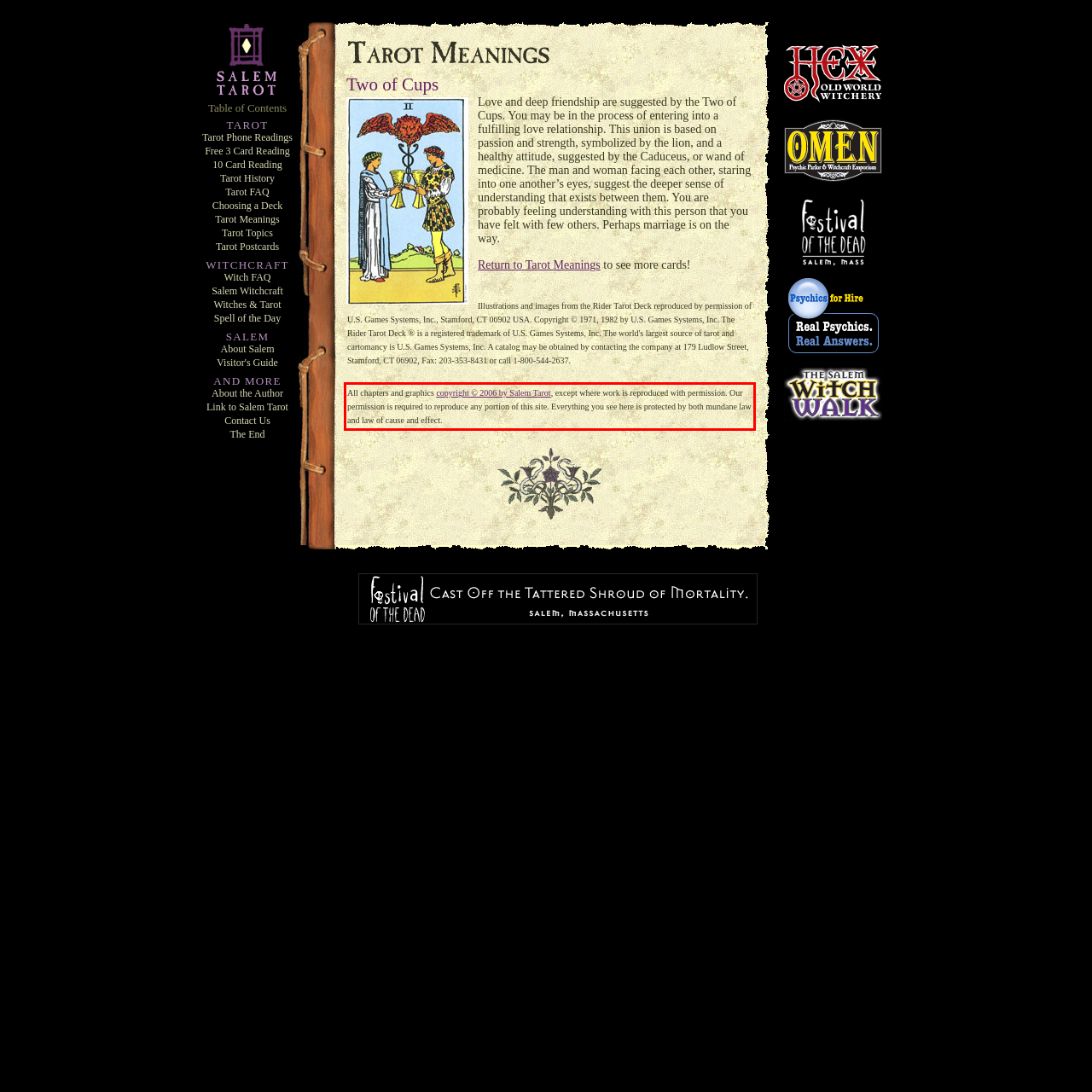Identify the text inside the red bounding box on the provided webpage screenshot by performing OCR.

All chapters and graphics copyright © 2006 by Salem Tarot, except where work is reproduced with permission. Our permission is required to reproduce any portion of this site. Everything you see here is protected by both mundane law and law of cause and effect.